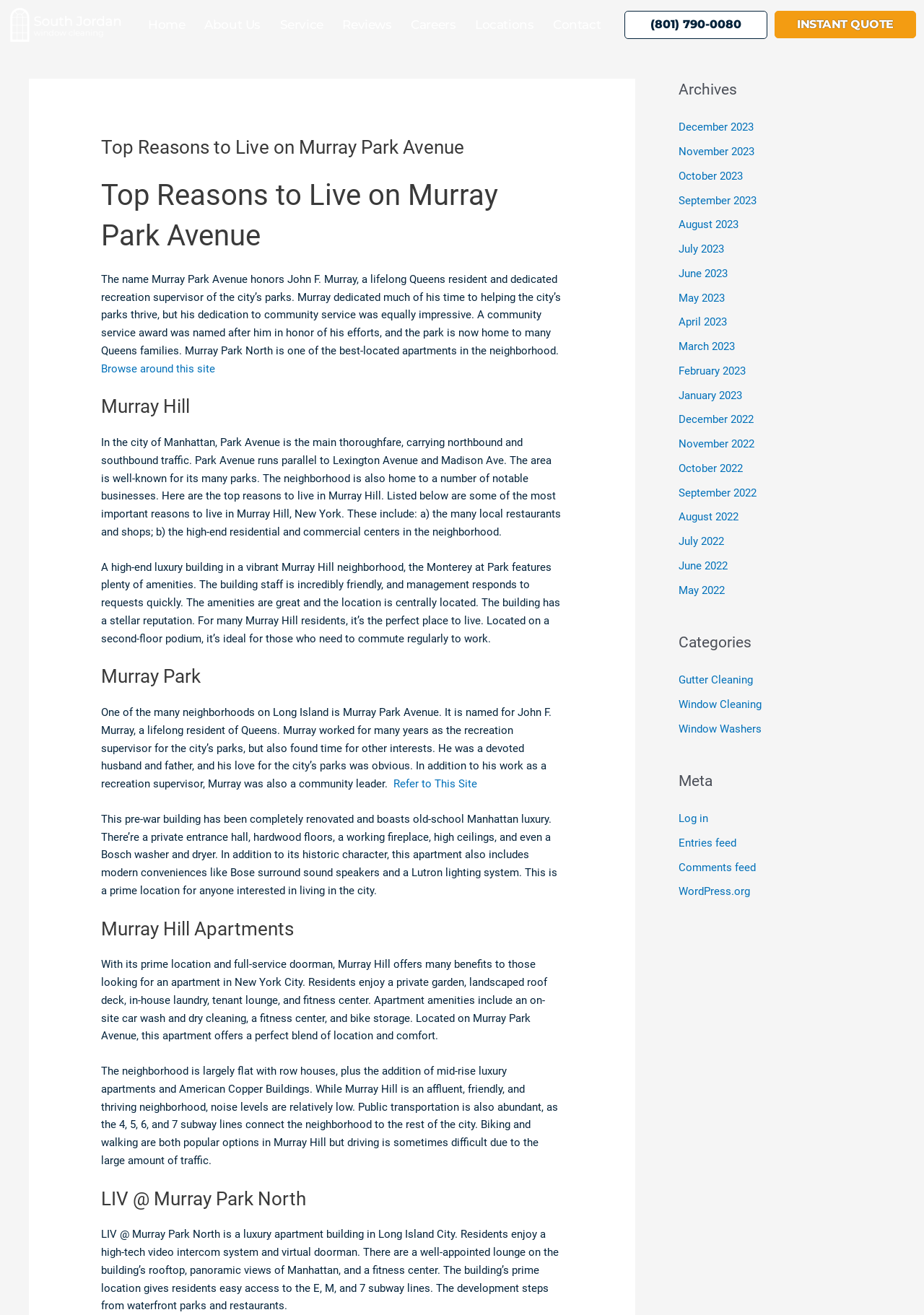Using the provided element description "February 2023", determine the bounding box coordinates of the UI element.

[0.734, 0.277, 0.807, 0.287]